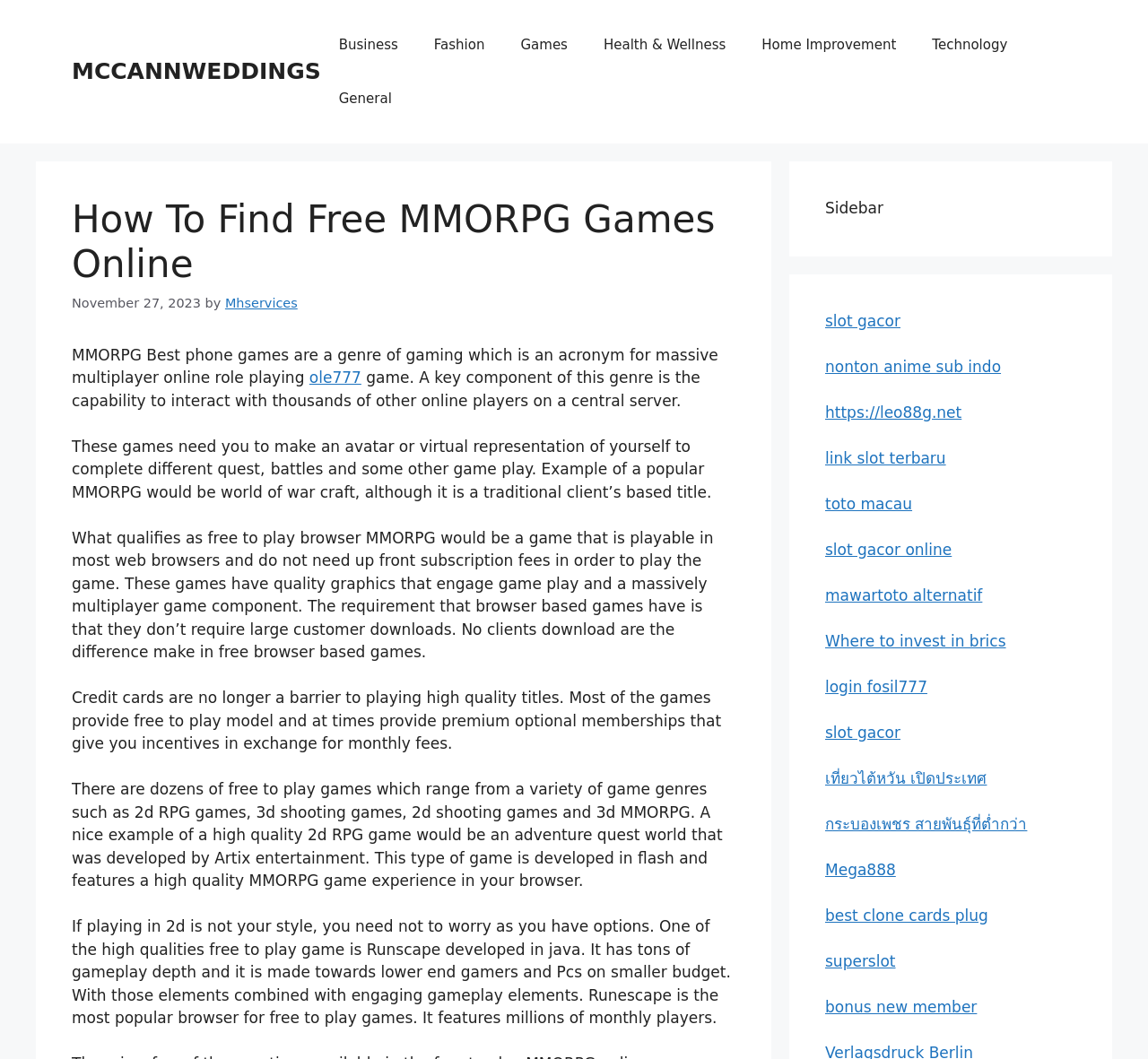From the element description: "slot gacor", extract the bounding box coordinates of the UI element. The coordinates should be expressed as four float numbers between 0 and 1, in the order [left, top, right, bottom].

[0.719, 0.683, 0.784, 0.7]